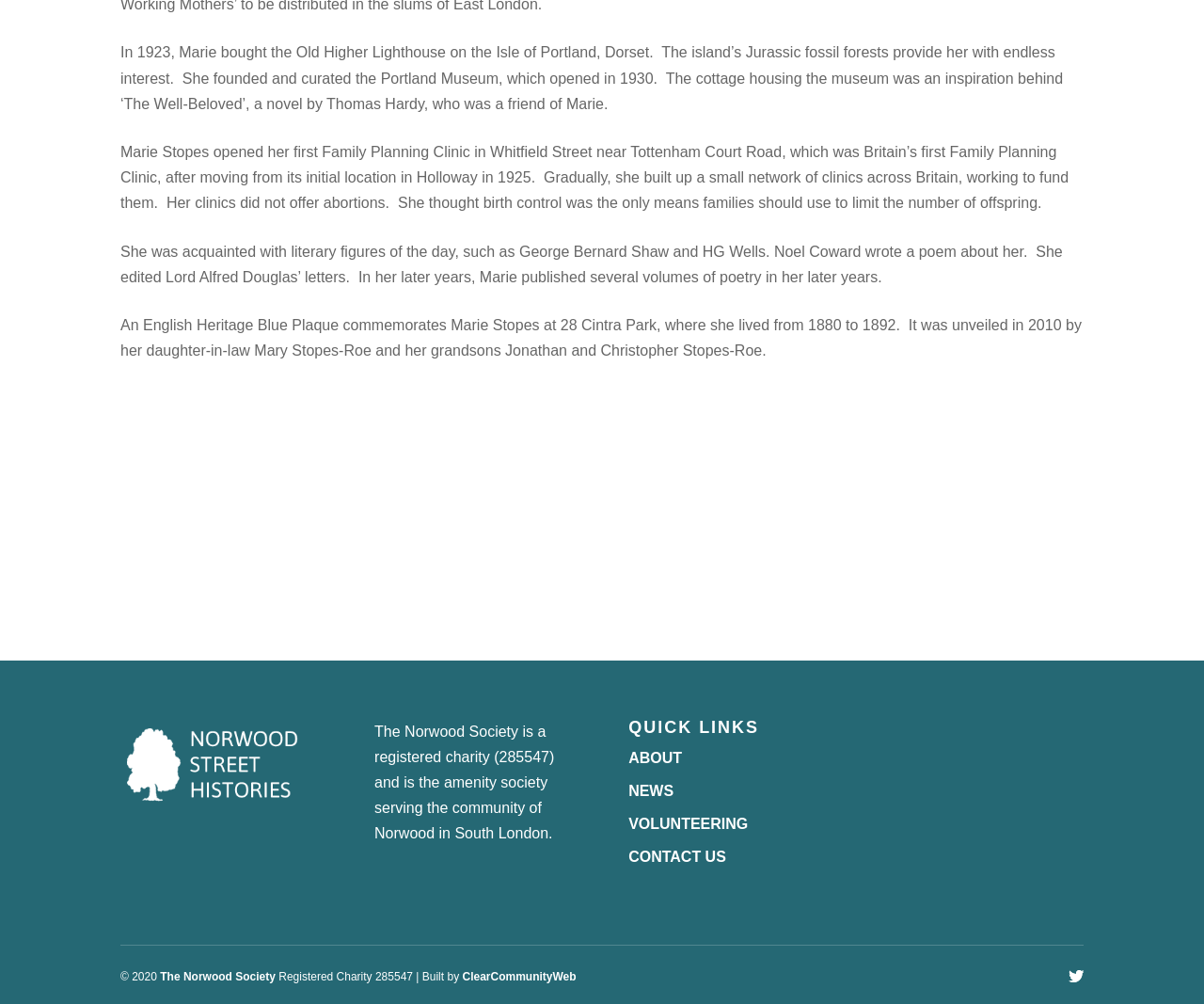Answer the question in one word or a short phrase:
What is the purpose of Marie Stopes' clinics?

To provide birth control